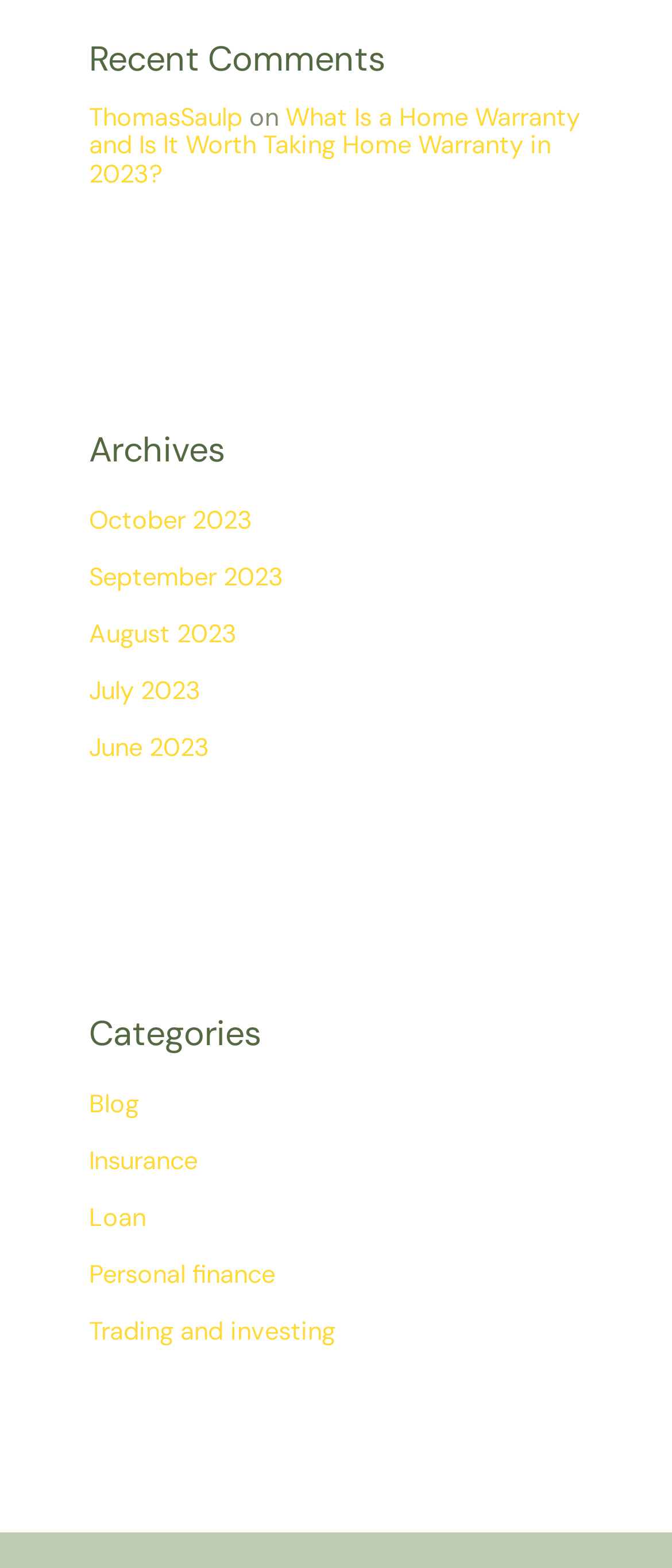Utilize the details in the image to thoroughly answer the following question: What is the title of the first article?

I found the title of the first article by looking at the article section, which is a child element of the root element. Inside the article section, I found a link element with the text 'What Is a Home Warranty and Is It Worth Taking Home Warranty in 2023?'. This is likely the title of the first article.